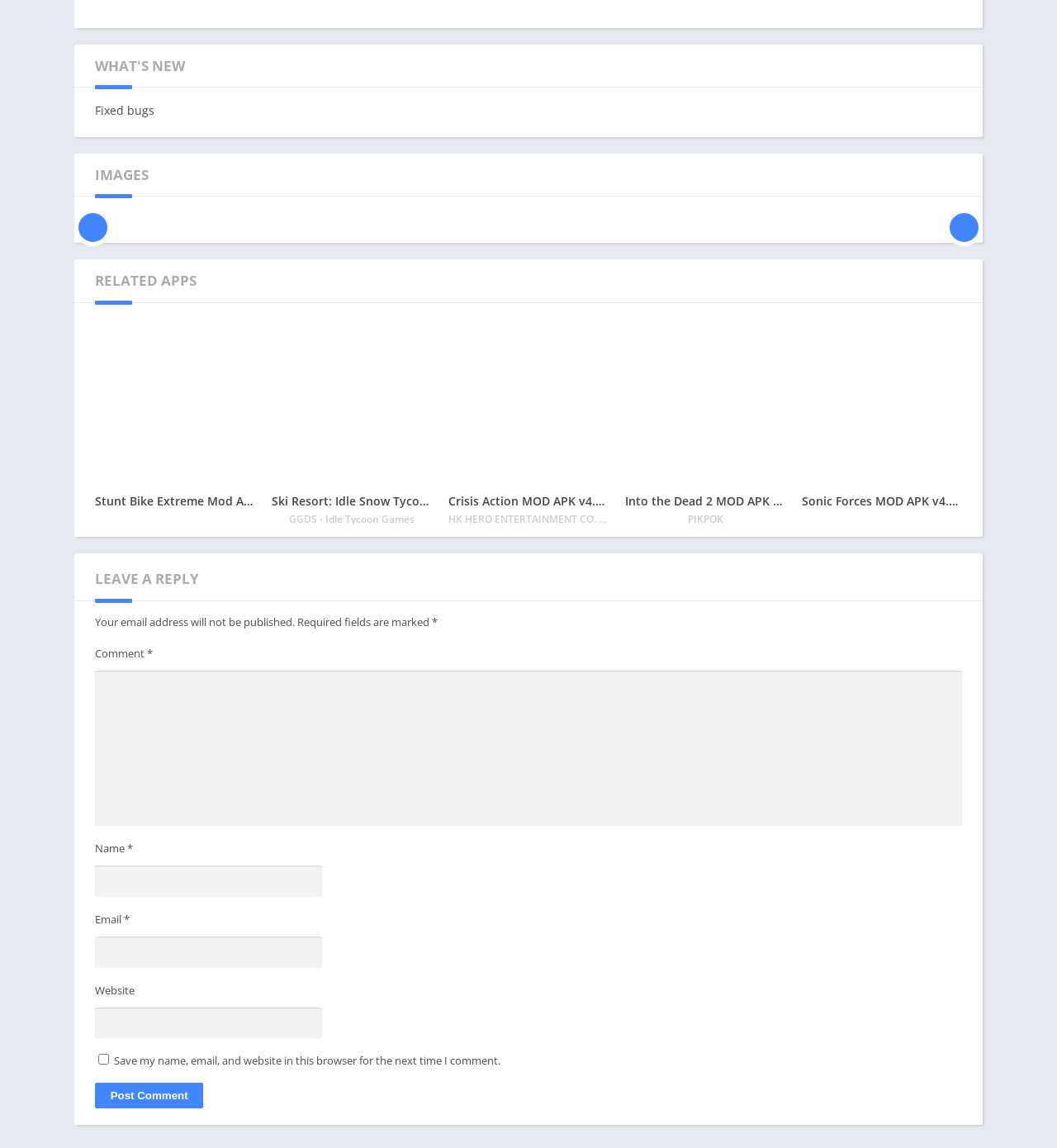Indicate the bounding box coordinates of the clickable region to achieve the following instruction: "Click the link to download Stunt Bike Extreme Mod Apk."

[0.09, 0.282, 0.241, 0.457]